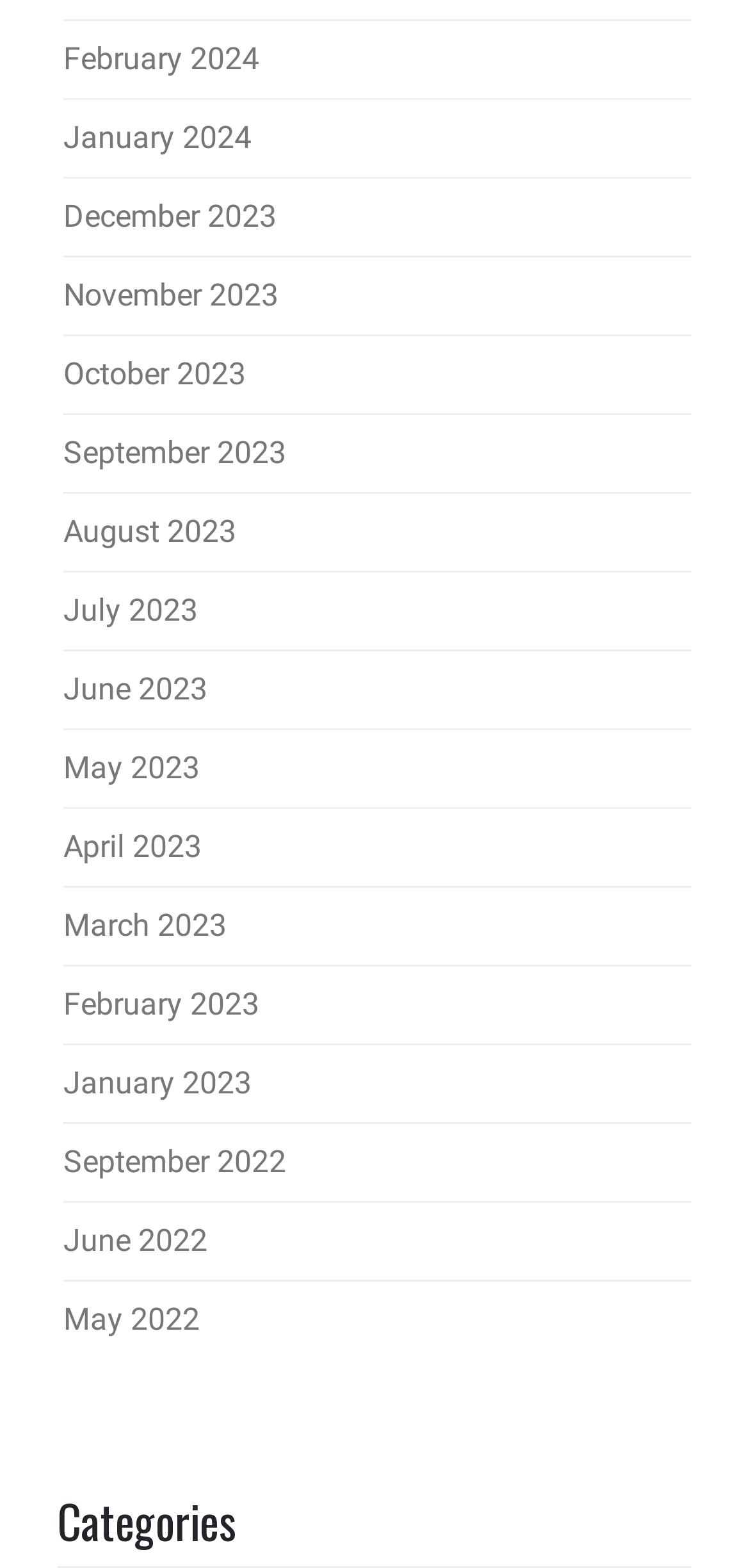Please find the bounding box coordinates of the element that you should click to achieve the following instruction: "browse September 2022". The coordinates should be presented as four float numbers between 0 and 1: [left, top, right, bottom].

[0.085, 0.729, 0.382, 0.752]